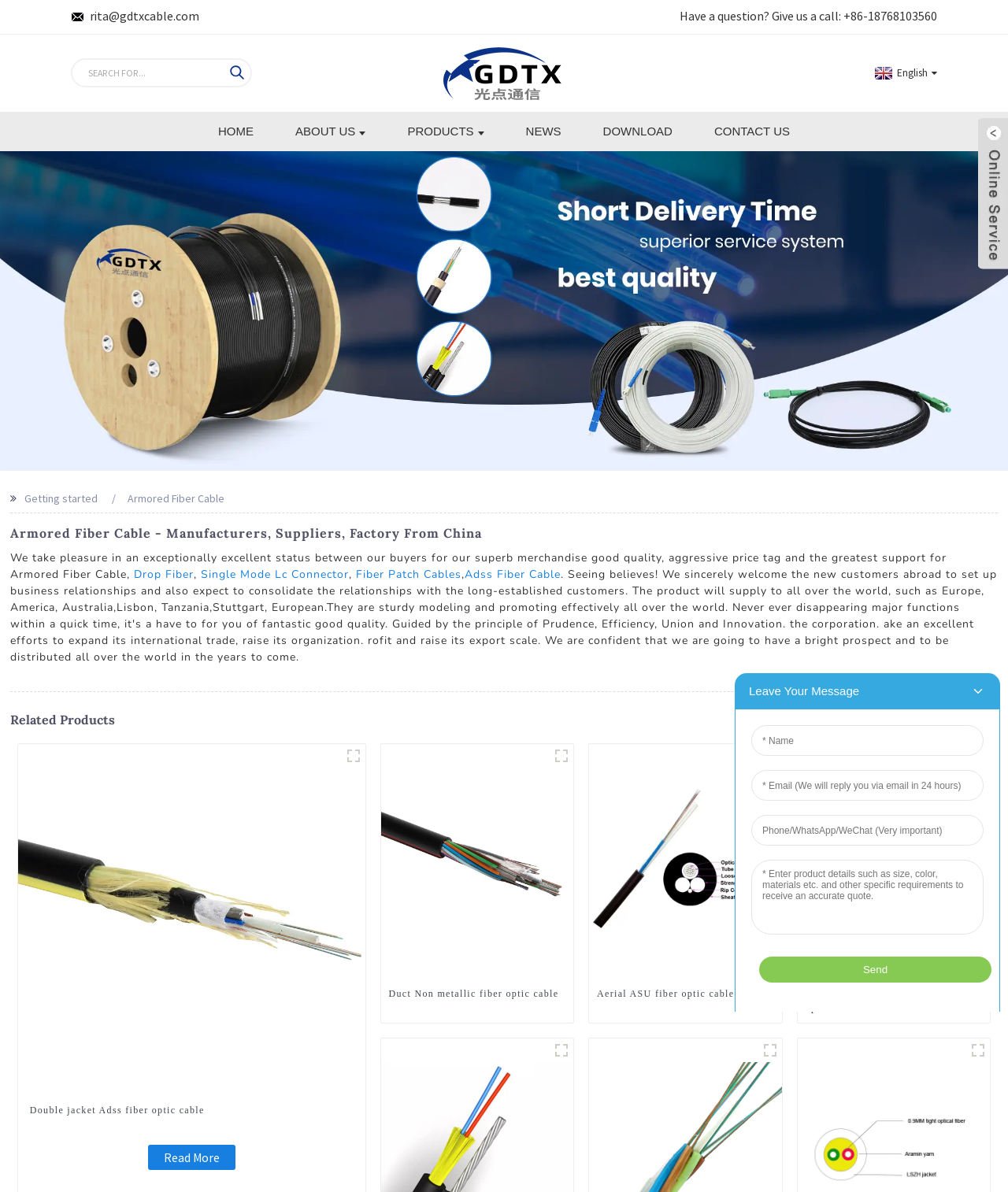Extract the bounding box coordinates of the UI element described by: "Read More". The coordinates should include four float numbers ranging from 0 to 1, e.g., [left, top, right, bottom].

[0.147, 0.96, 0.233, 0.982]